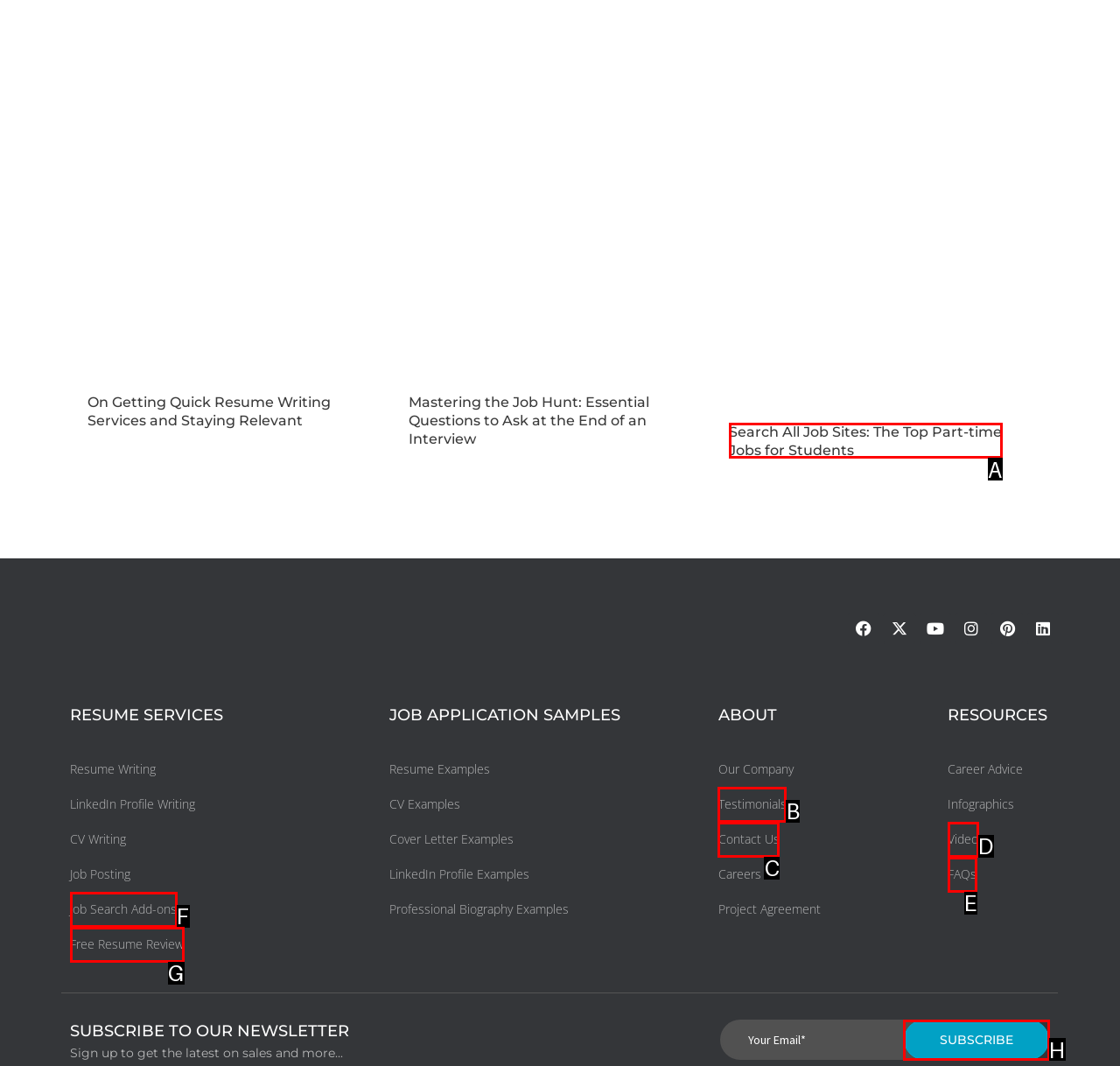Identify the correct HTML element to click to accomplish this task: Subscribe to the newsletter
Respond with the letter corresponding to the correct choice.

H